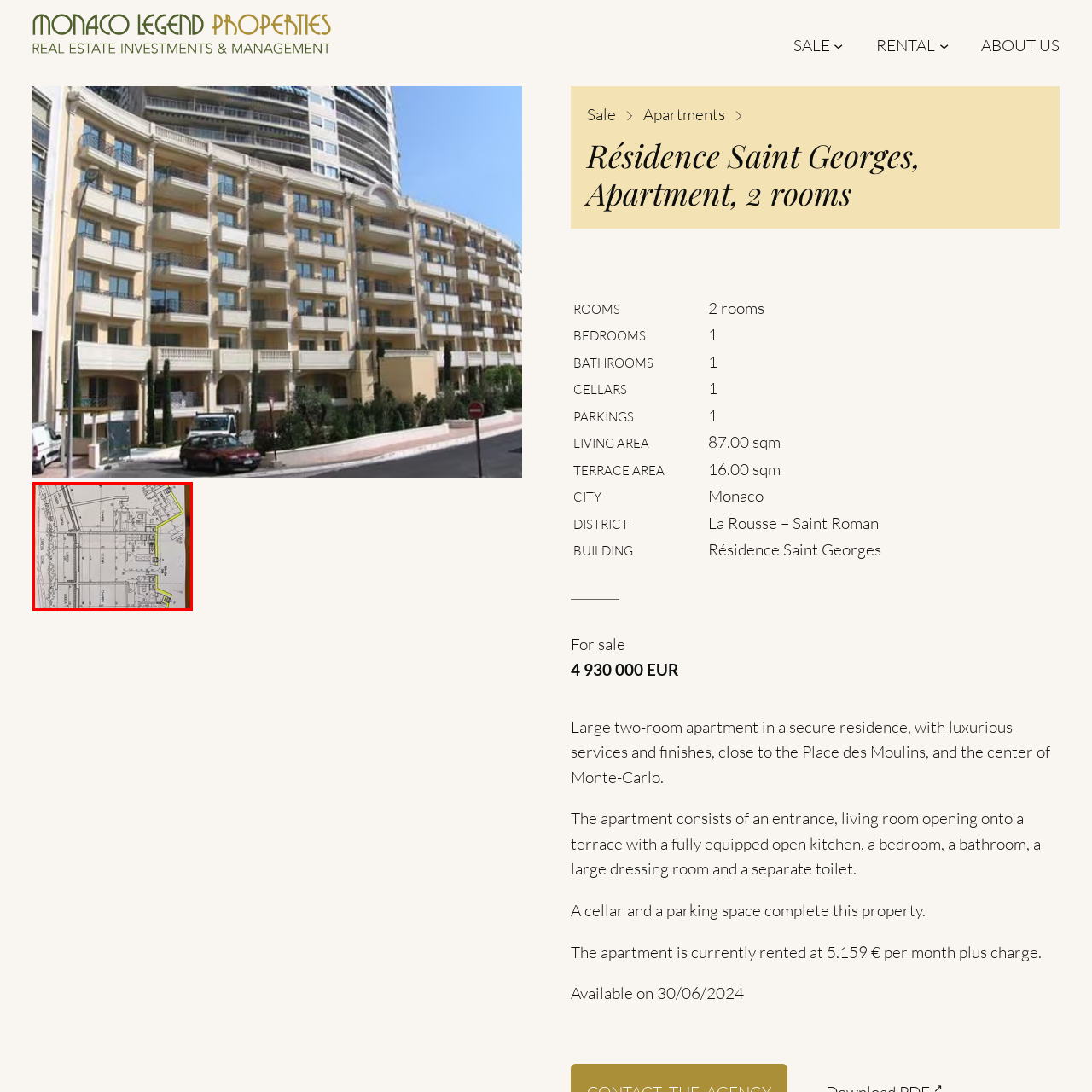Look at the image within the red outline, What is the purpose of the highlighted borders in yellow? Answer with one word or phrase.

To emphasize specific areas or rooms